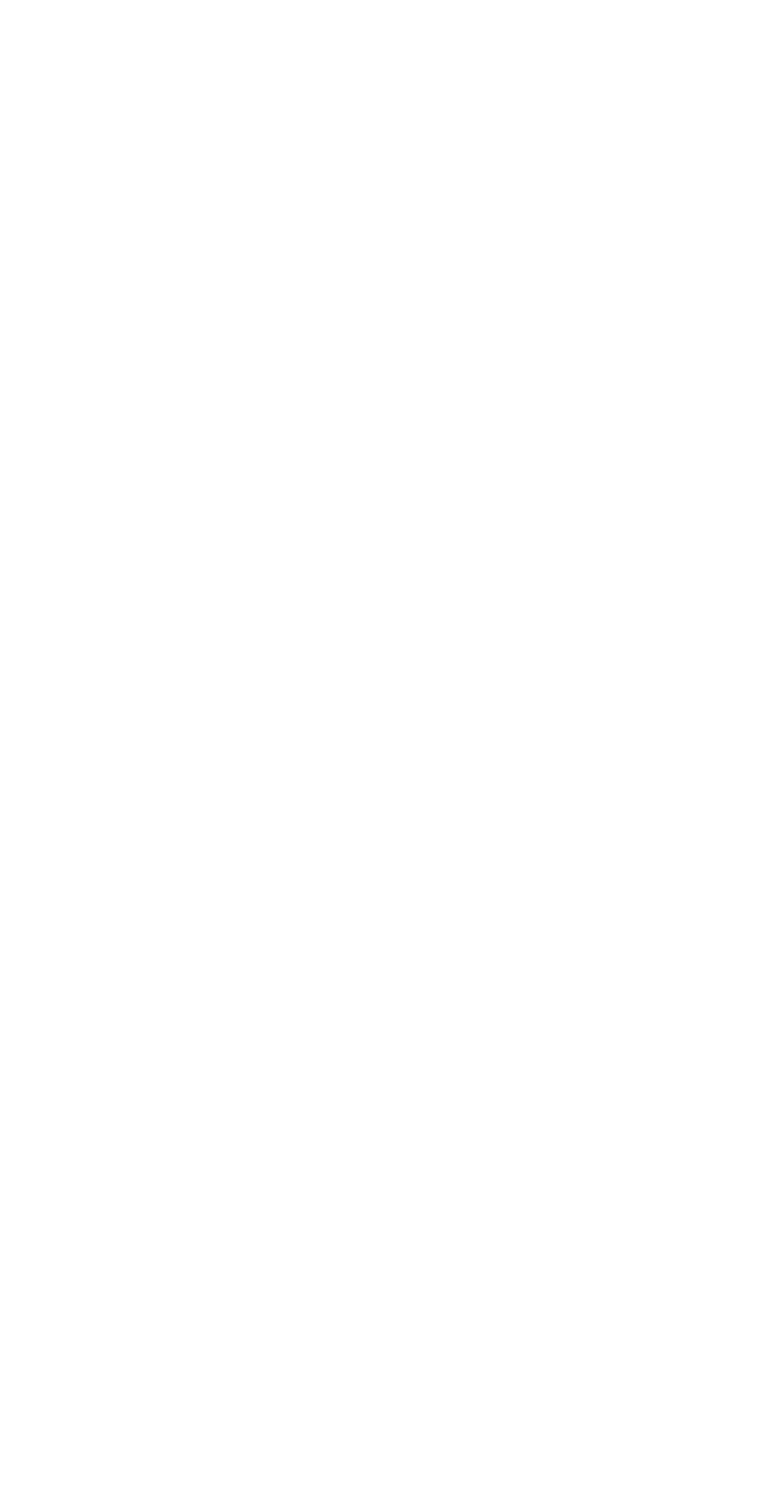Identify the bounding box coordinates of the clickable region required to complete the instruction: "Create a last will template". The coordinates should be given as four float numbers within the range of 0 and 1, i.e., [left, top, right, bottom].

[0.038, 0.463, 0.329, 0.485]